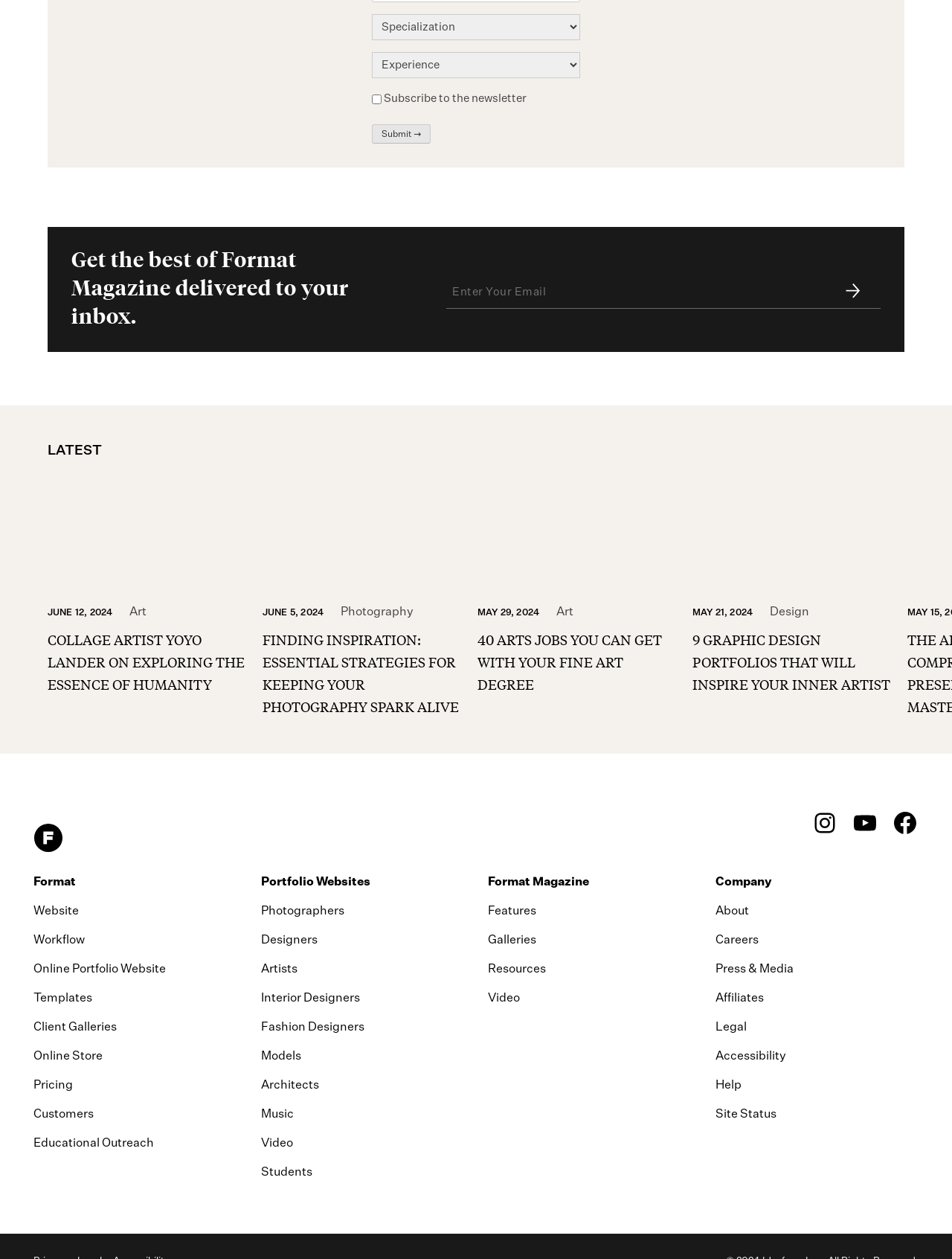Determine the bounding box of the UI element mentioned here: "Pricing". The coordinates must be in the format [left, top, right, bottom] with values ranging from 0 to 1.

[0.035, 0.858, 0.077, 0.867]